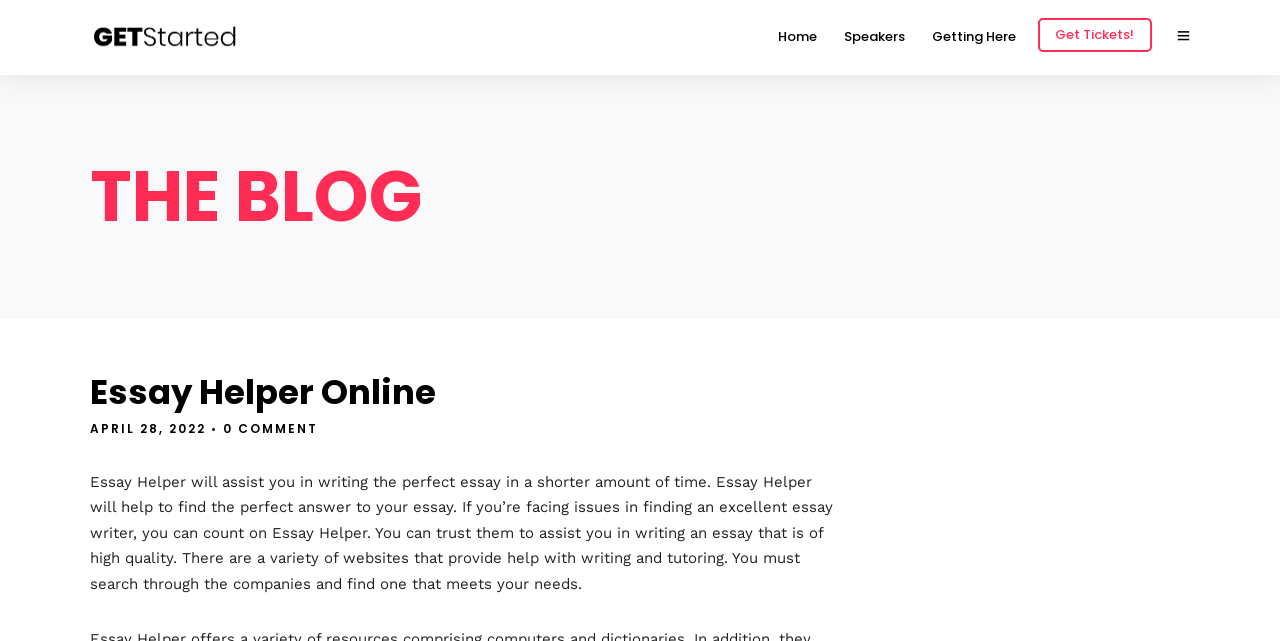Provide a single word or phrase to answer the given question: 
What is the date of the latest article?

APRIL 28, 2022